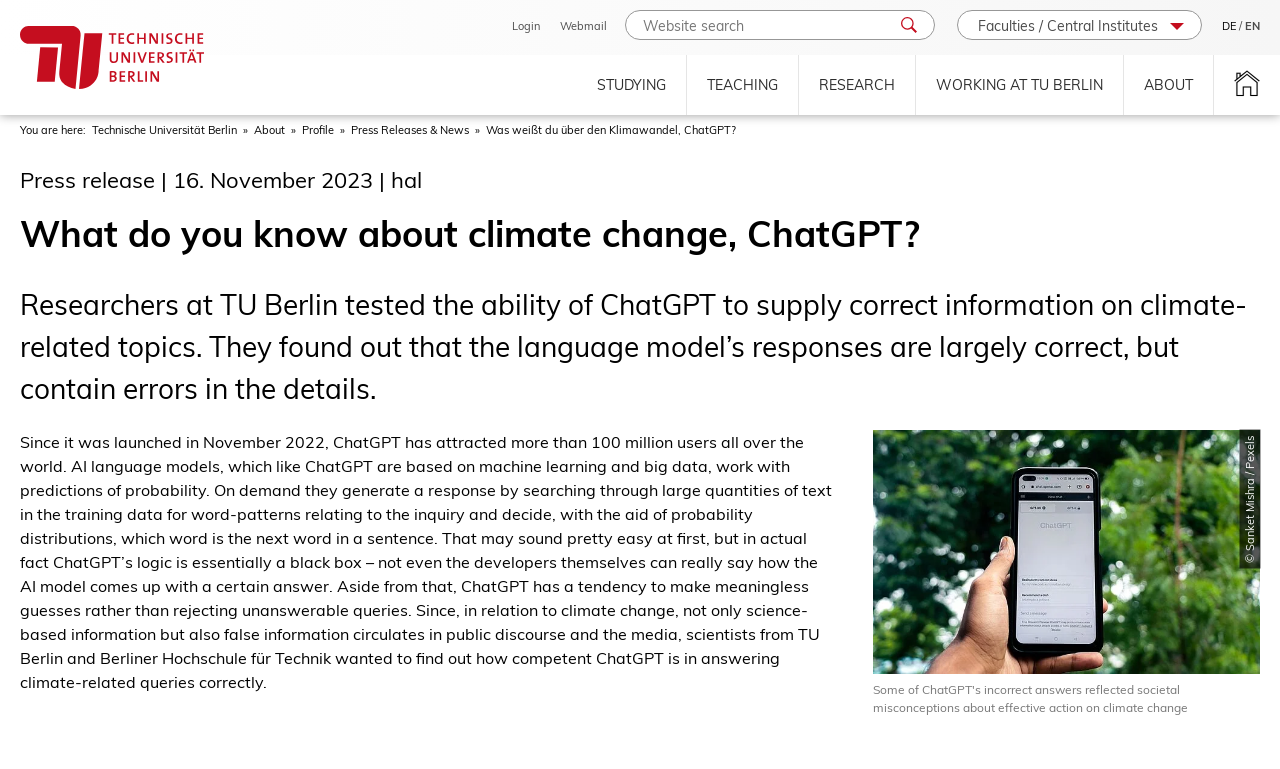Can you find the bounding box coordinates for the element to click on to achieve the instruction: "login to the website"?

[0.4, 0.025, 0.422, 0.043]